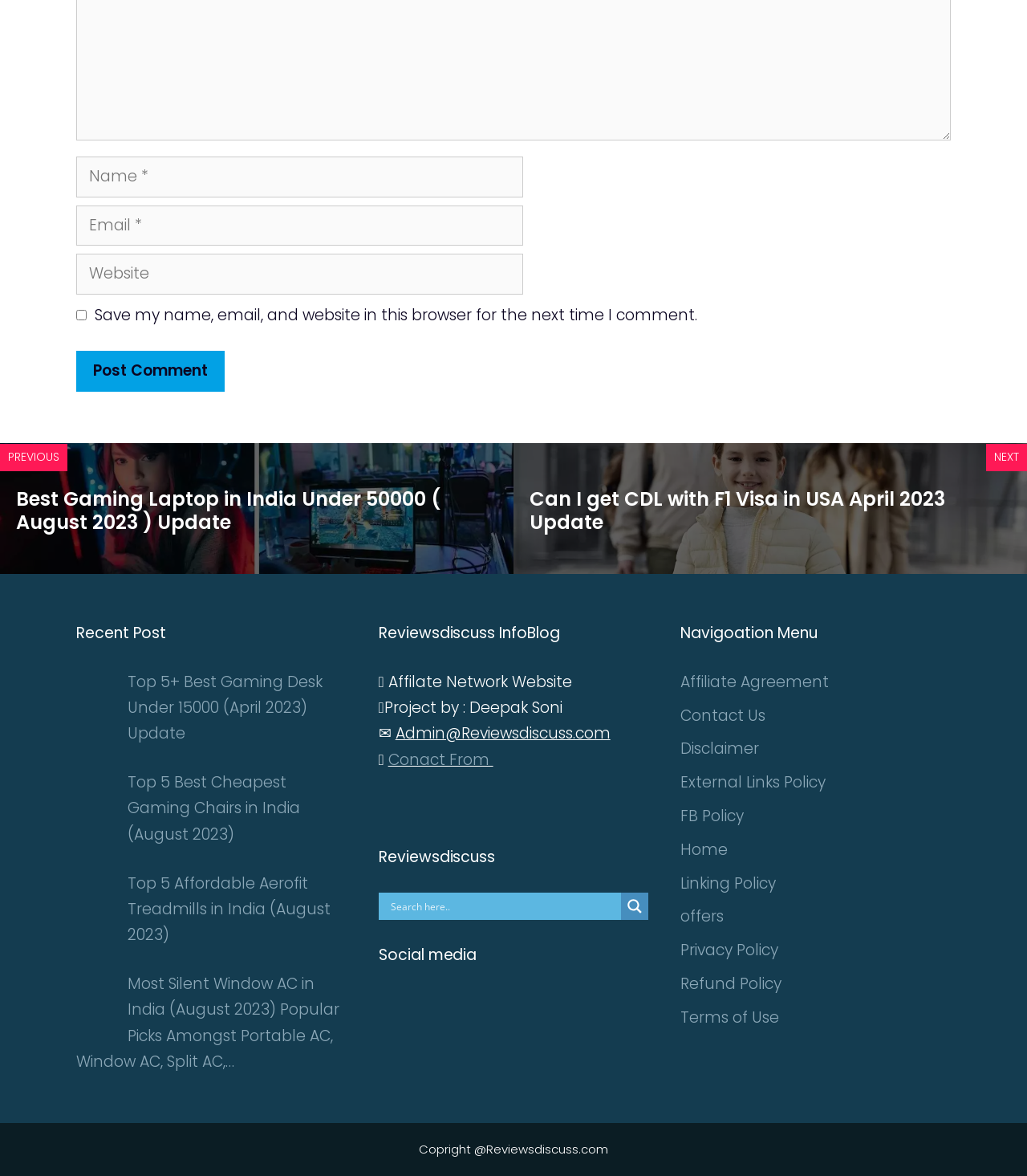Pinpoint the bounding box coordinates of the clickable area needed to execute the instruction: "Click the 'Post Comment' button". The coordinates should be specified as four float numbers between 0 and 1, i.e., [left, top, right, bottom].

[0.074, 0.299, 0.219, 0.333]